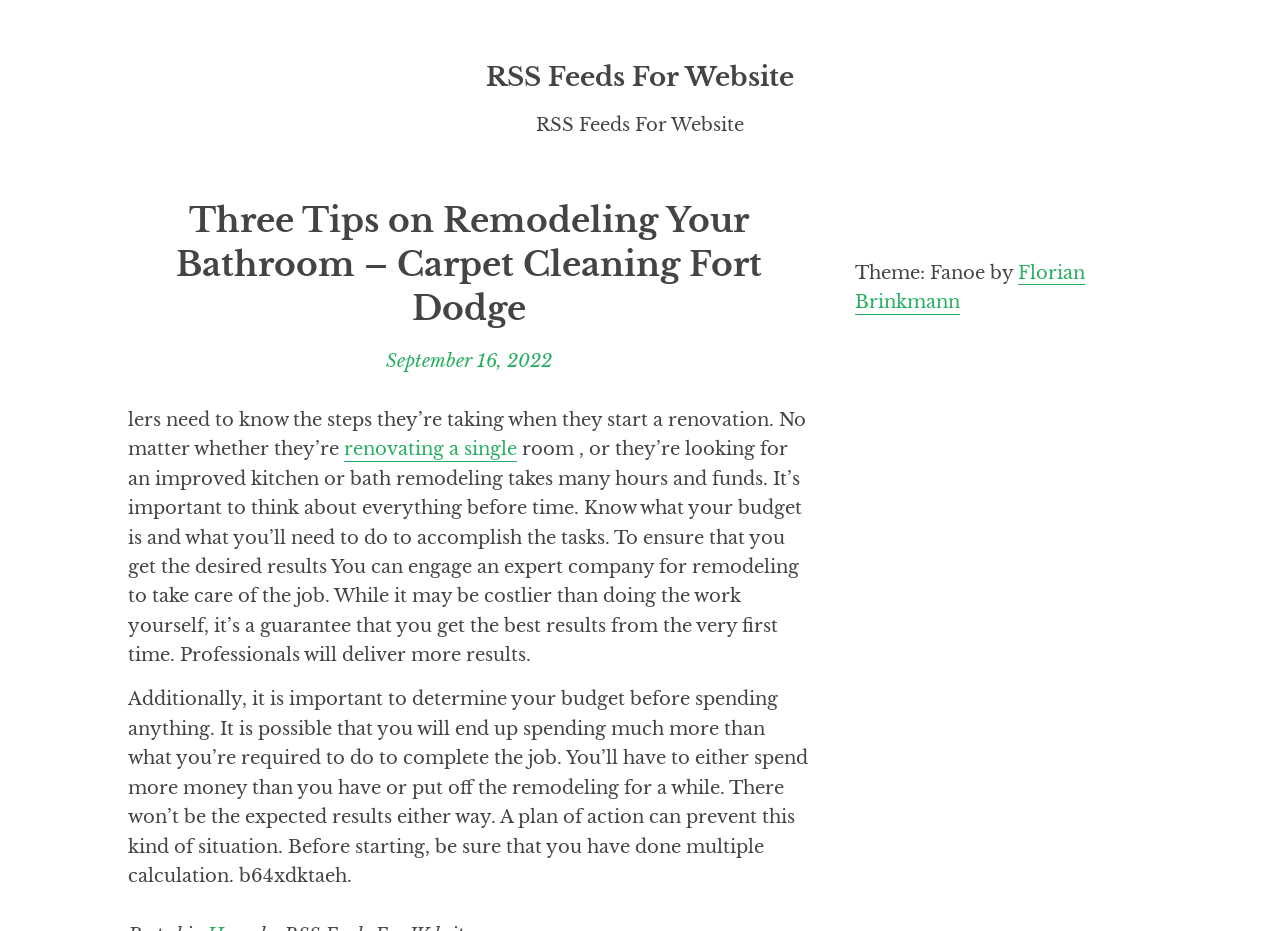Based on what you see in the screenshot, provide a thorough answer to this question: What can happen if you don't determine your budget before spending?

According to the webpage, if you don't determine your budget before spending, you may end up spending much more than what you're required to do to complete the job, which can lead to unexpected results.